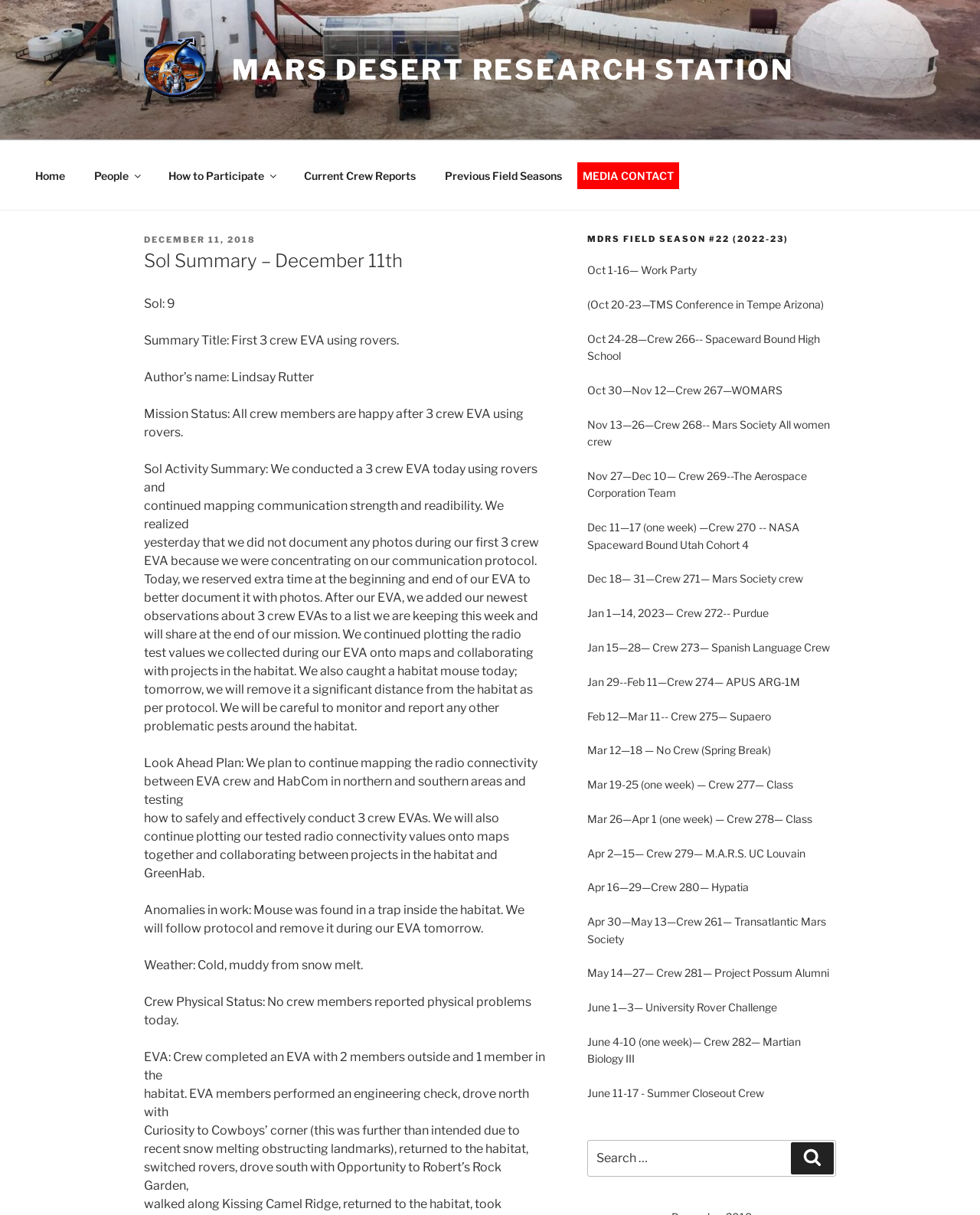What is the author's name?
Carefully analyze the image and provide a thorough answer to the question.

I found the answer by looking at the section that says 'Author’s name: Lindsay Rutter'. The author's name is 'Lindsay Rutter'.